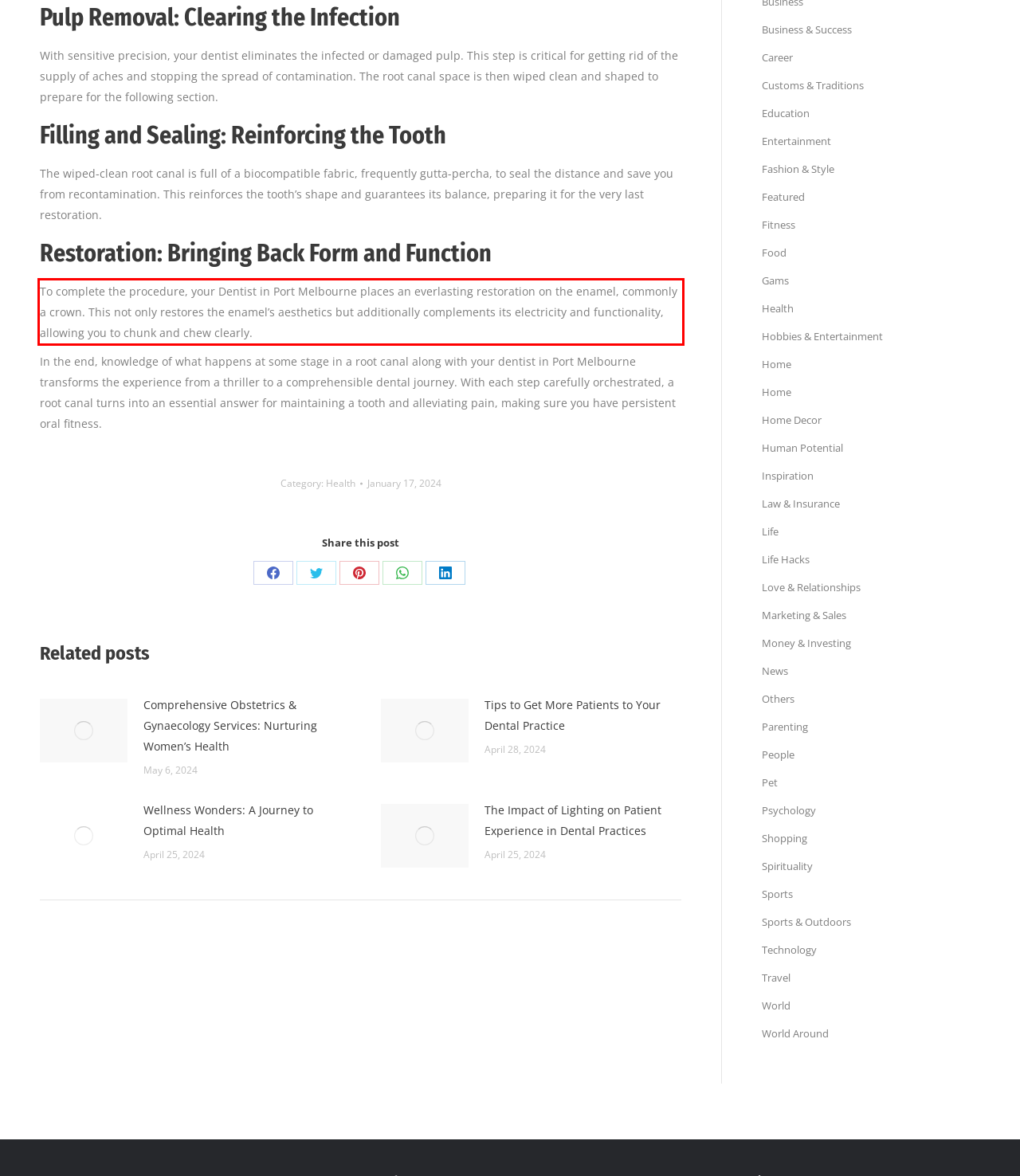You are provided with a screenshot of a webpage containing a red bounding box. Please extract the text enclosed by this red bounding box.

To complete the procedure, your Dentist in Port Melbourne places an everlasting restoration on the enamel, commonly a crown. This not only restores the enamel’s aesthetics but additionally complements its electricity and functionality, allowing you to chunk and chew clearly.